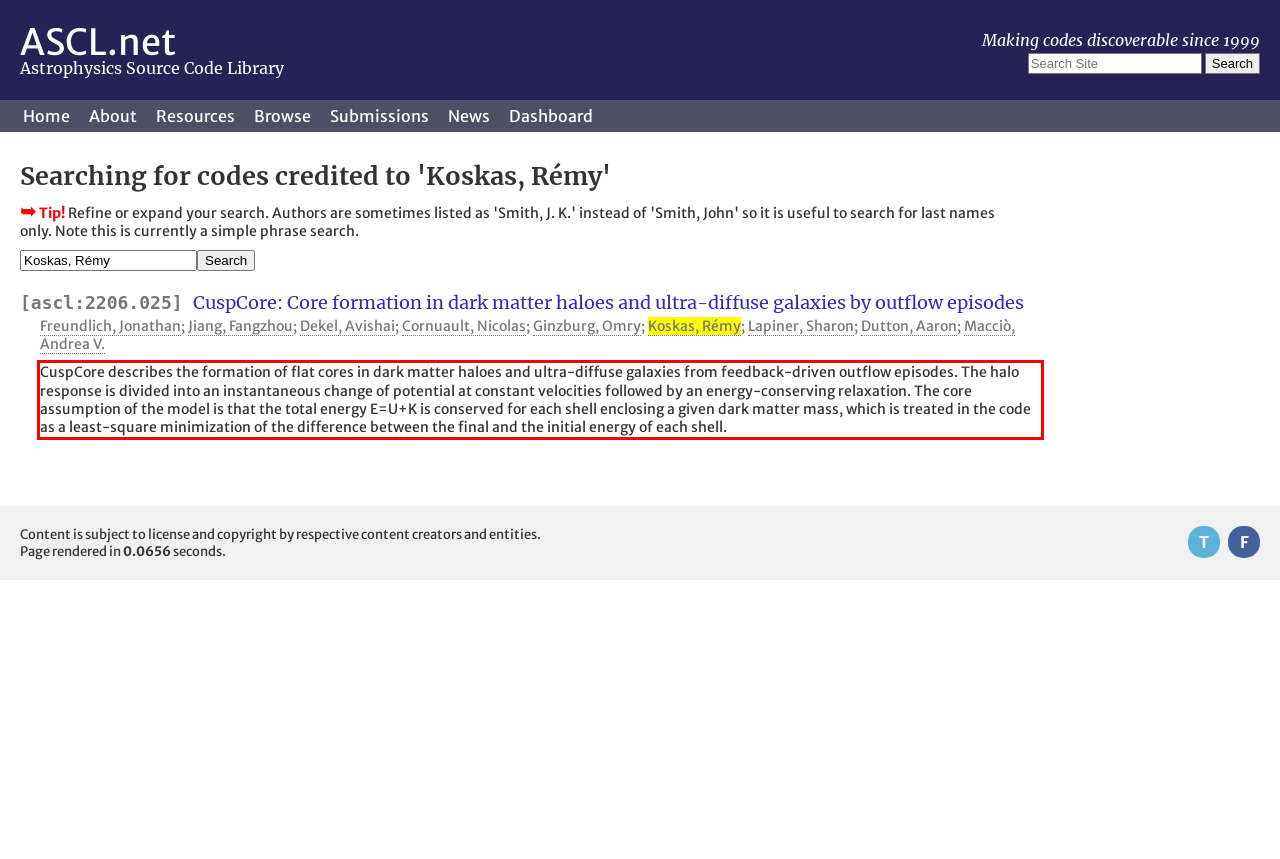Identify and extract the text within the red rectangle in the screenshot of the webpage.

CuspCore describes the formation of flat cores in dark matter haloes and ultra-diffuse galaxies from feedback-driven outflow episodes. The halo response is divided into an instantaneous change of potential at constant velocities followed by an energy-conserving relaxation. The core assumption of the model is that the total energy E=U+K is conserved for each shell enclosing a given dark matter mass, which is treated in the code as a least-square minimization of the difference between the final and the initial energy of each shell.